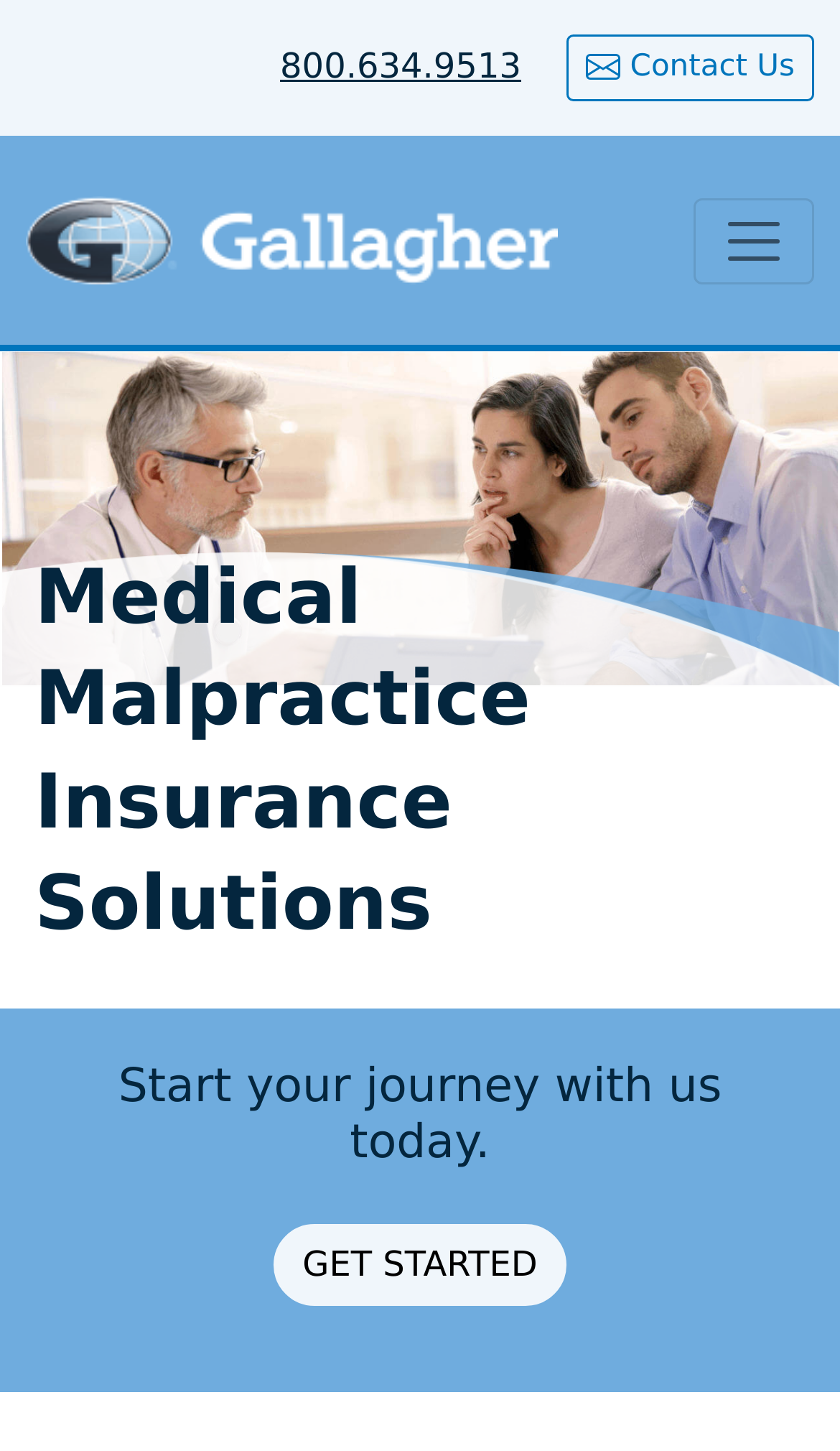What is the purpose of the 'GET STARTED' button?
Examine the image and provide an in-depth answer to the question.

I inferred the purpose of the 'GET STARTED' button by looking at its location and text. It is located below the heading 'Start your journey with us today.' which suggests that it is a call-to-action to begin the process.